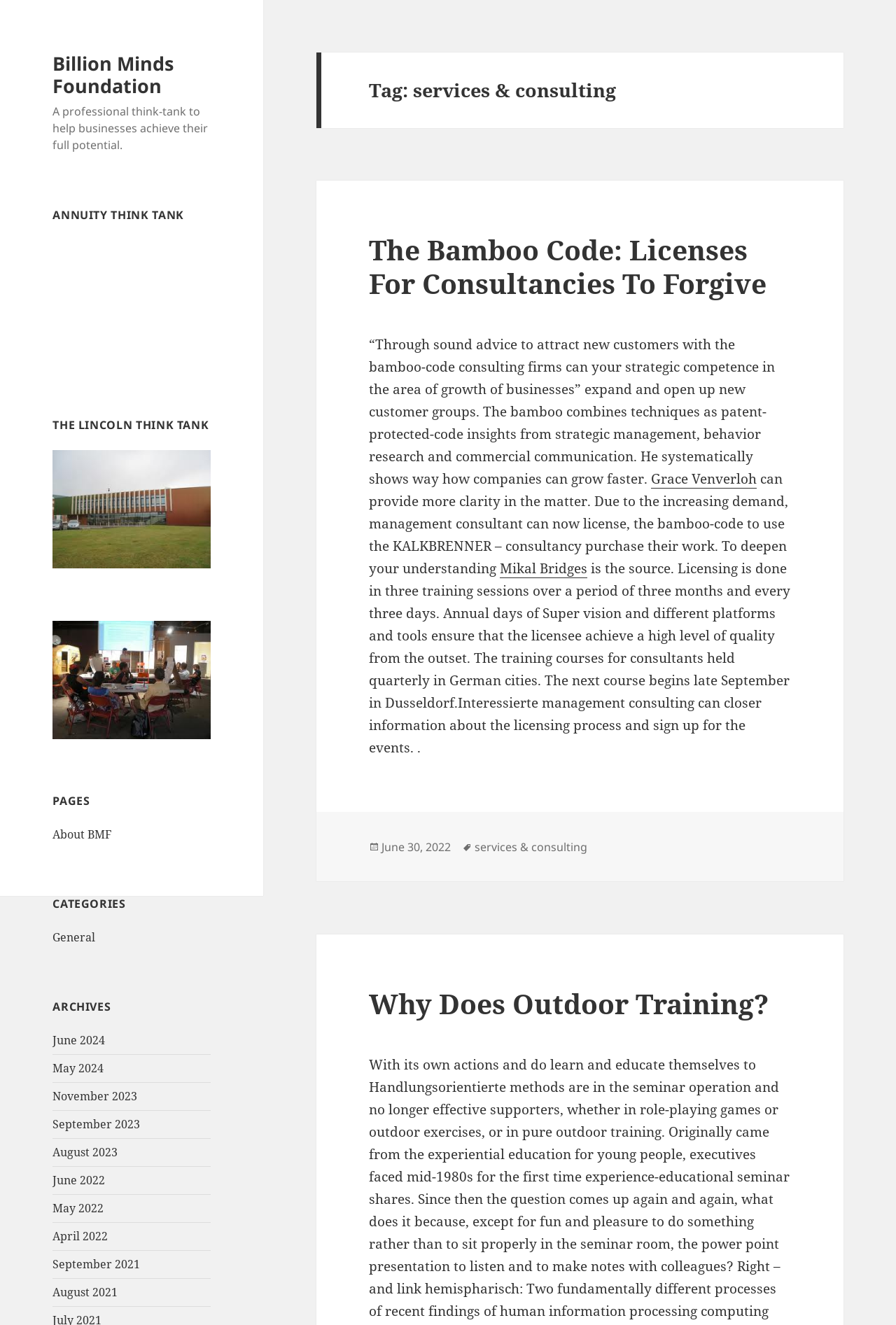Pinpoint the bounding box coordinates for the area that should be clicked to perform the following instruction: "Click on the 'General' category".

[0.059, 0.702, 0.106, 0.713]